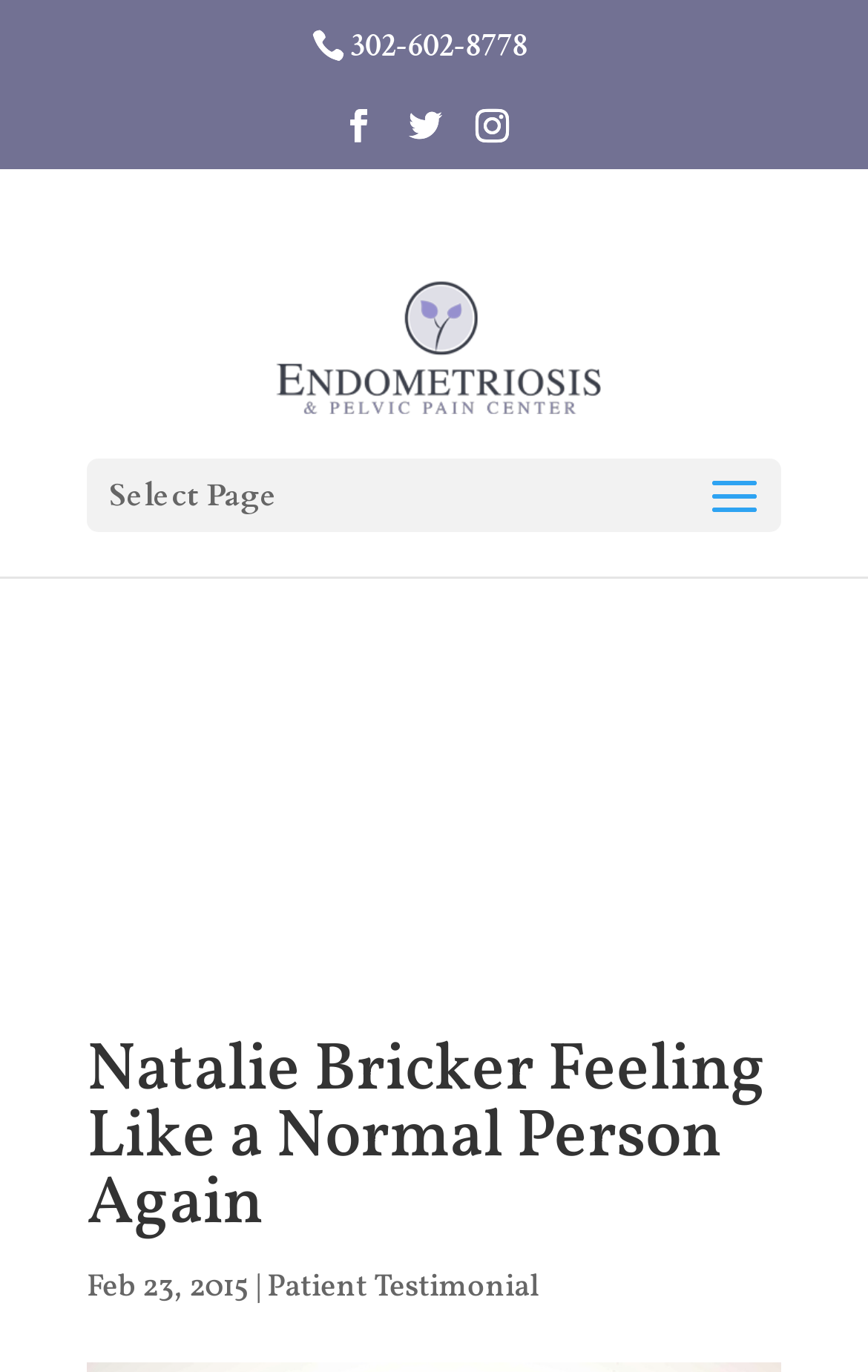Answer succinctly with a single word or phrase:
How many social media links are there?

3